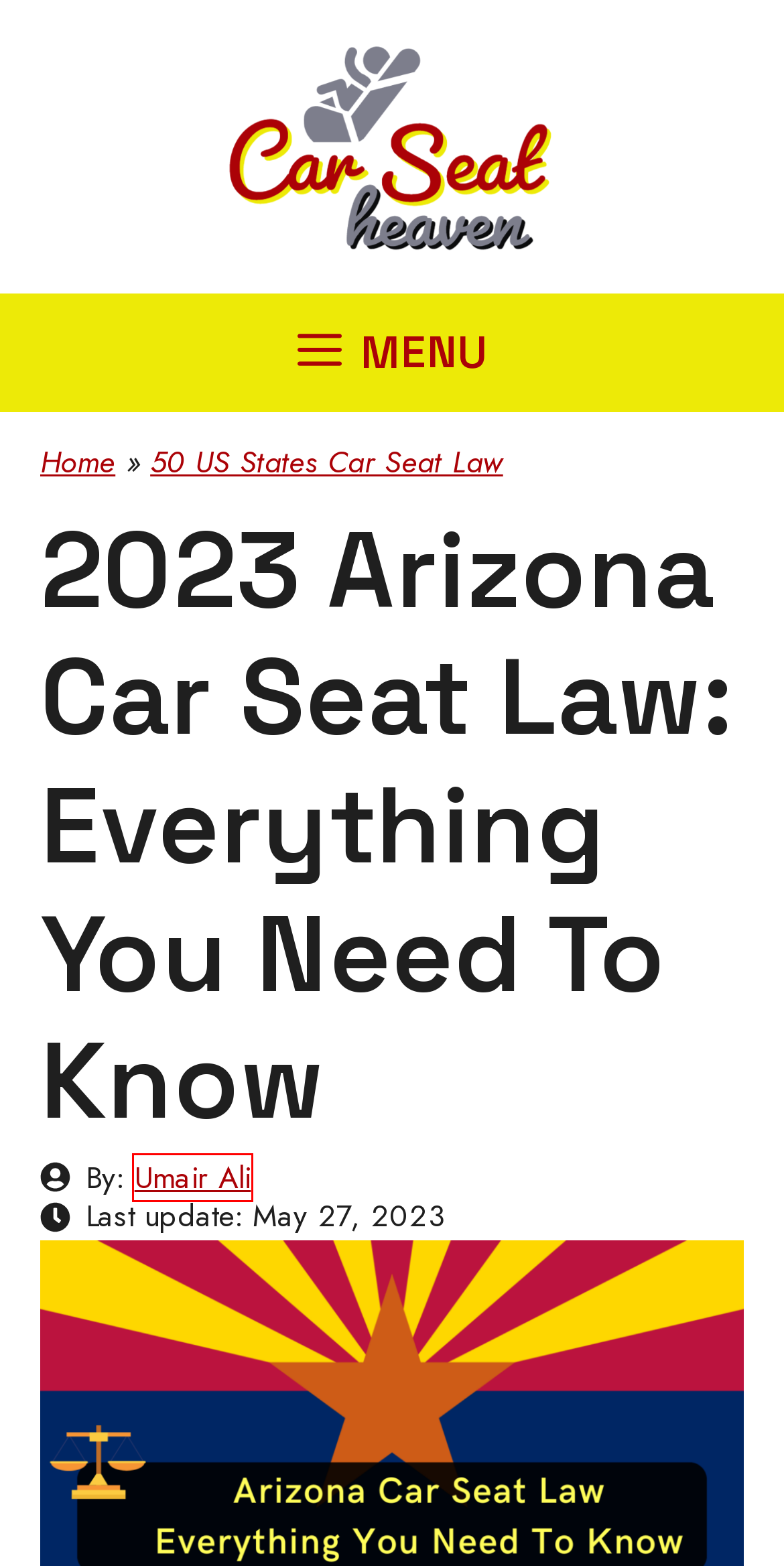Look at the screenshot of a webpage, where a red bounding box highlights an element. Select the best description that matches the new webpage after clicking the highlighted element. Here are the candidates:
A. 2023 Massachusetts Car Seat Law: Everything You Need To Know
B. Best Guides For Car Seats
C. Umair Ali -
D. Car Seat Heaven- A Place Of All Information About Car Seat
E. 2023 Alaska Car Seat Law: Everything You Need To Know
F. 2023 Mississippi Car Seat Laws: Everything You Need To Know
G. 50 US States Car Seat Law -
H. 2023 Delaware Car Seat Law: Everything You Need To Know

C